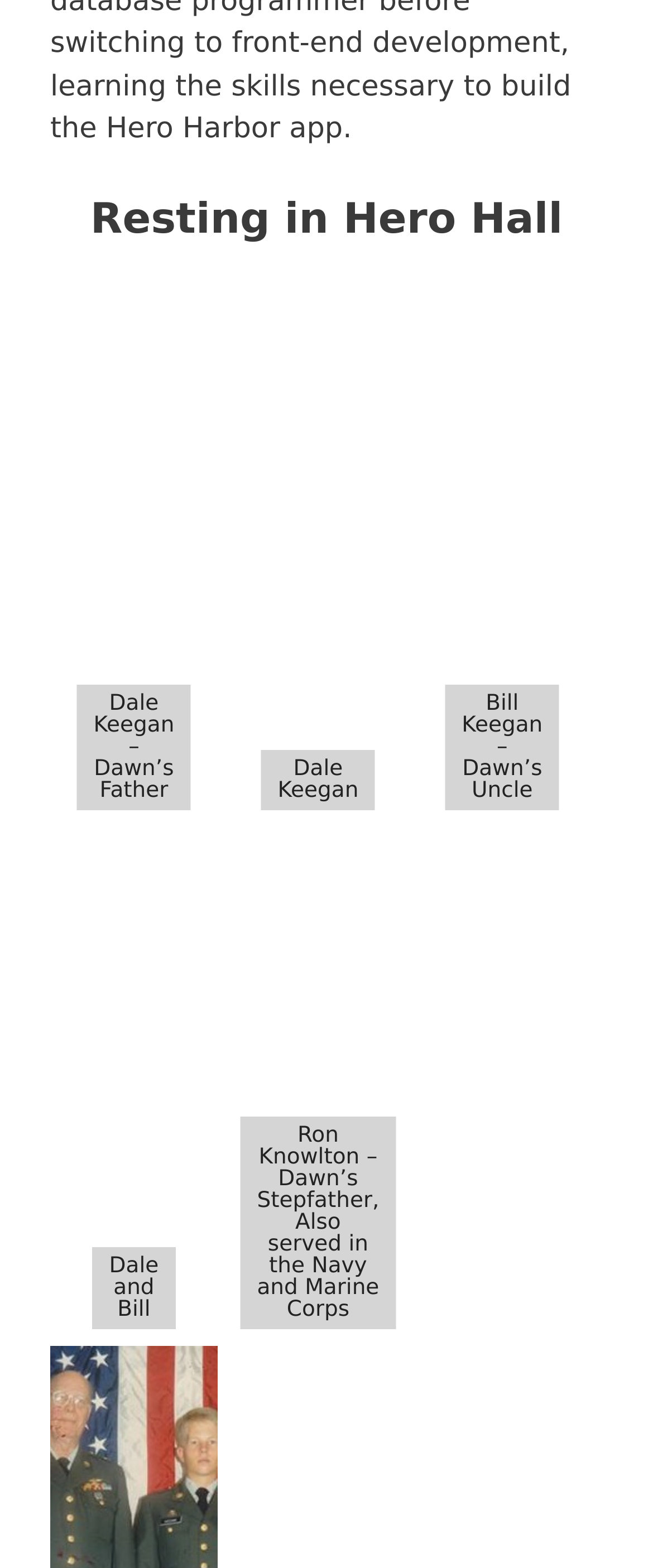How many links are on the webpage? Examine the screenshot and reply using just one word or a brief phrase.

7